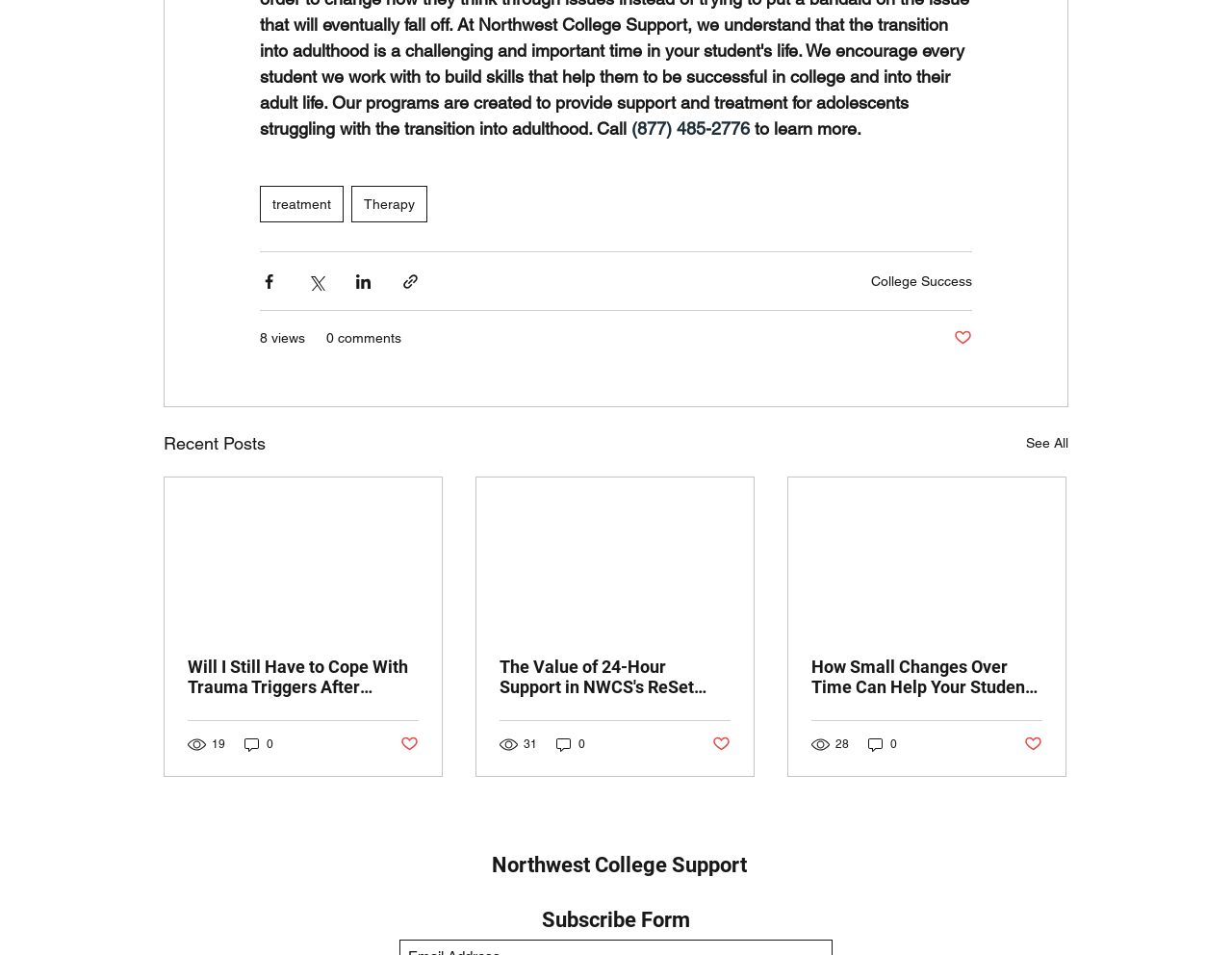Please provide the bounding box coordinates in the format (top-left x, top-left y, bottom-right x, bottom-right y). Remember, all values are floating point numbers between 0 and 1. What is the bounding box coordinate of the region described as: 0

[0.45, 0.77, 0.477, 0.789]